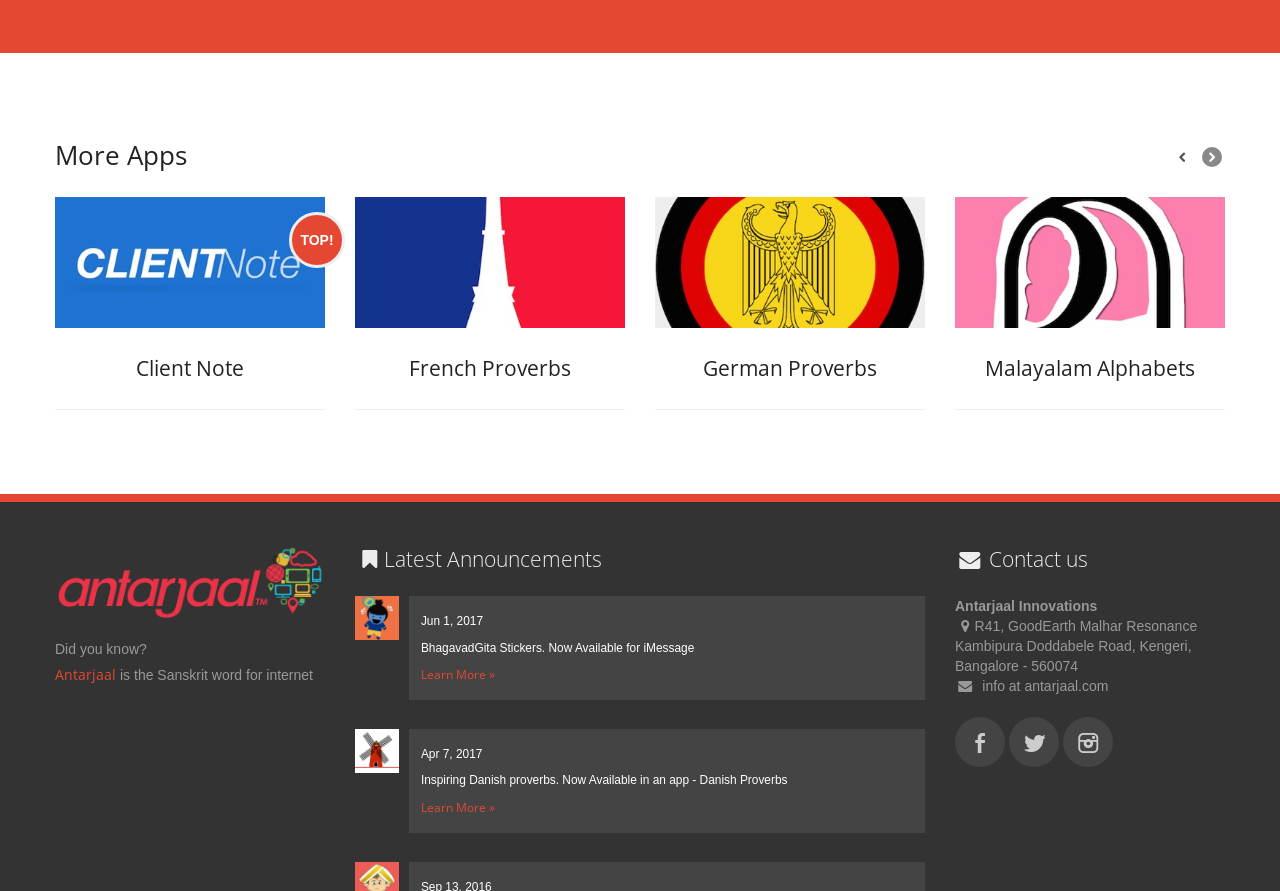What is the date of the second latest announcement?
Deliver a detailed and extensive answer to the question.

I looked for the heading element with the text 'Latest Announcements' and found the second static text element with a date, which is 'Apr 7, 2017'. Therefore, the date of the second latest announcement is Apr 7, 2017.